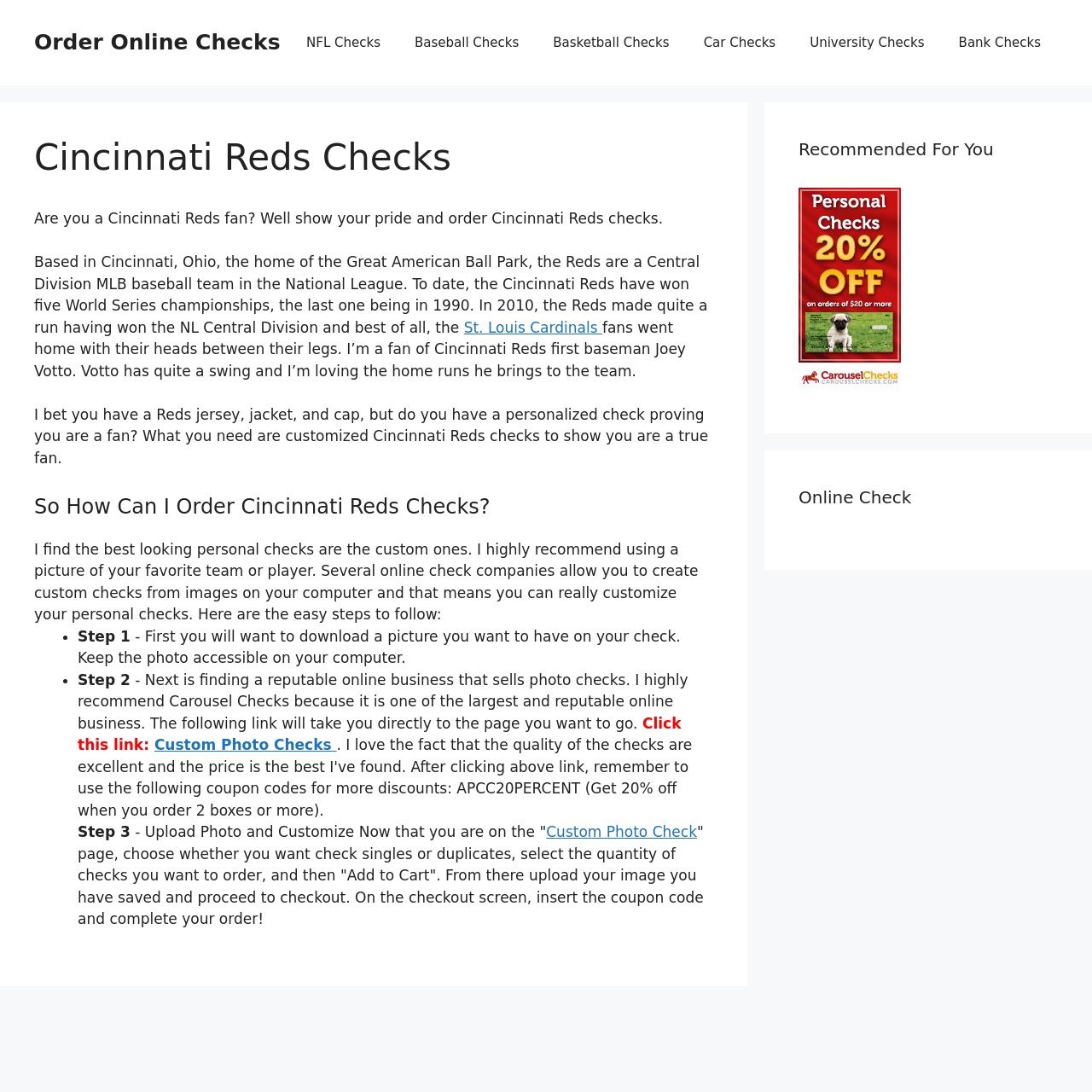Kindly determine the bounding box coordinates for the area that needs to be clicked to execute this instruction: "Explore Recommended For You".

[0.731, 0.125, 0.969, 0.148]